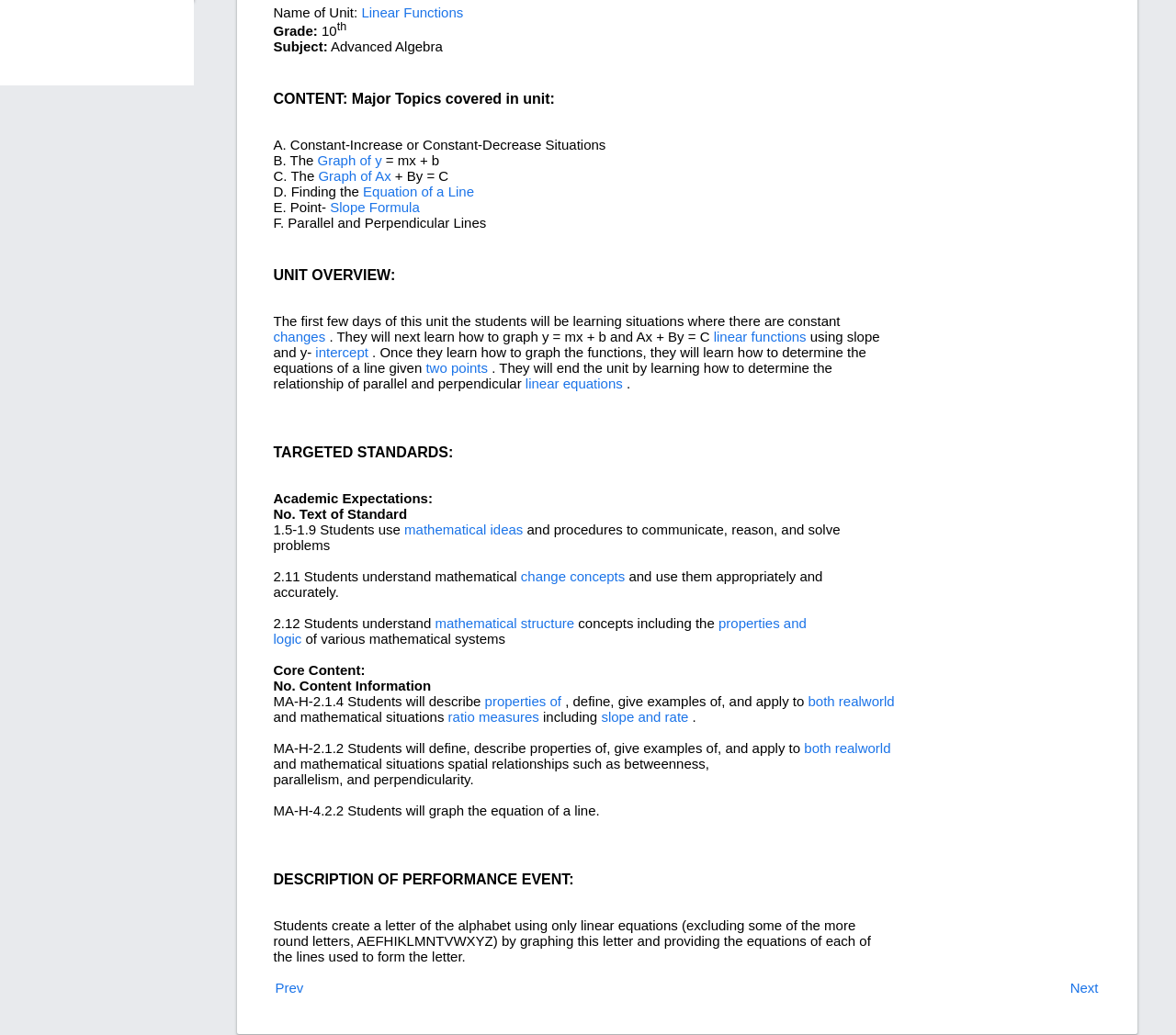Please specify the bounding box coordinates of the clickable section necessary to execute the following command: "Click on 'Graph of y'".

[0.27, 0.147, 0.325, 0.162]